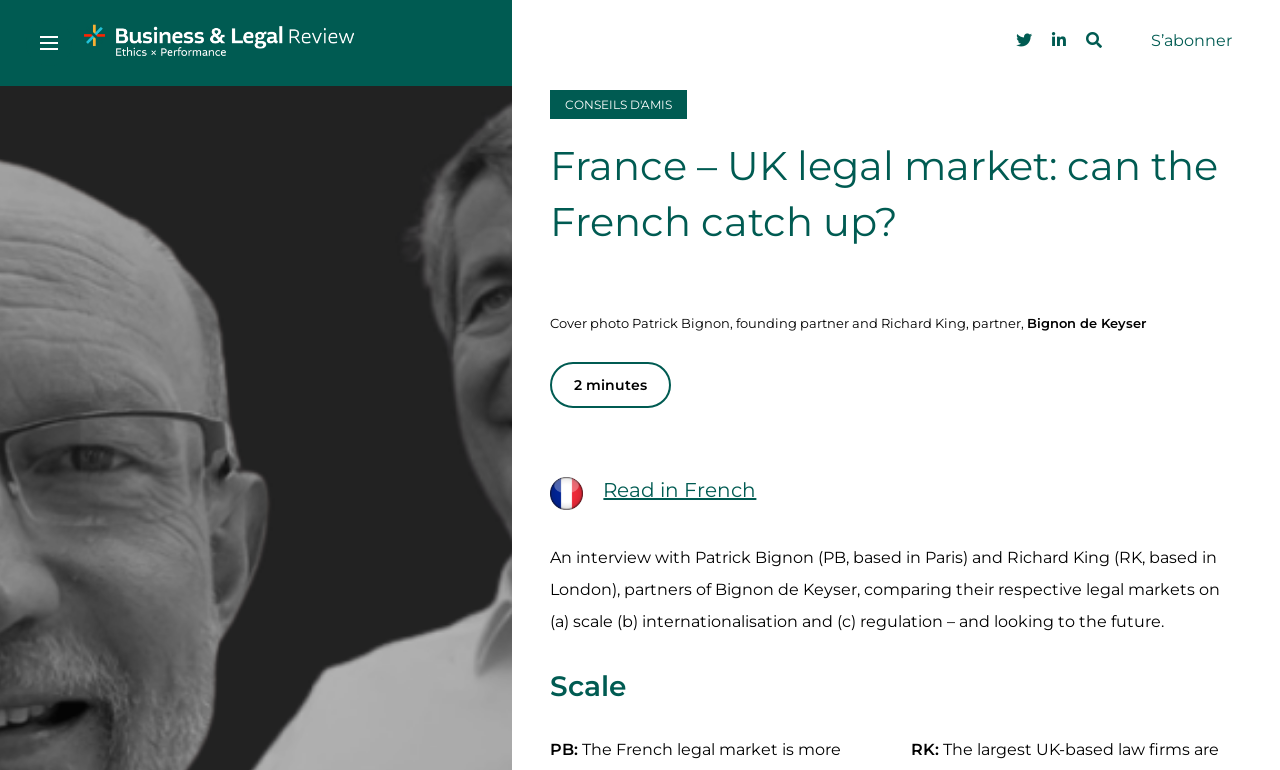Determine the bounding box coordinates of the clickable area required to perform the following instruction: "Subscribe to the newsletter". The coordinates should be represented as four float numbers between 0 and 1: [left, top, right, bottom].

[0.879, 0.04, 0.962, 0.064]